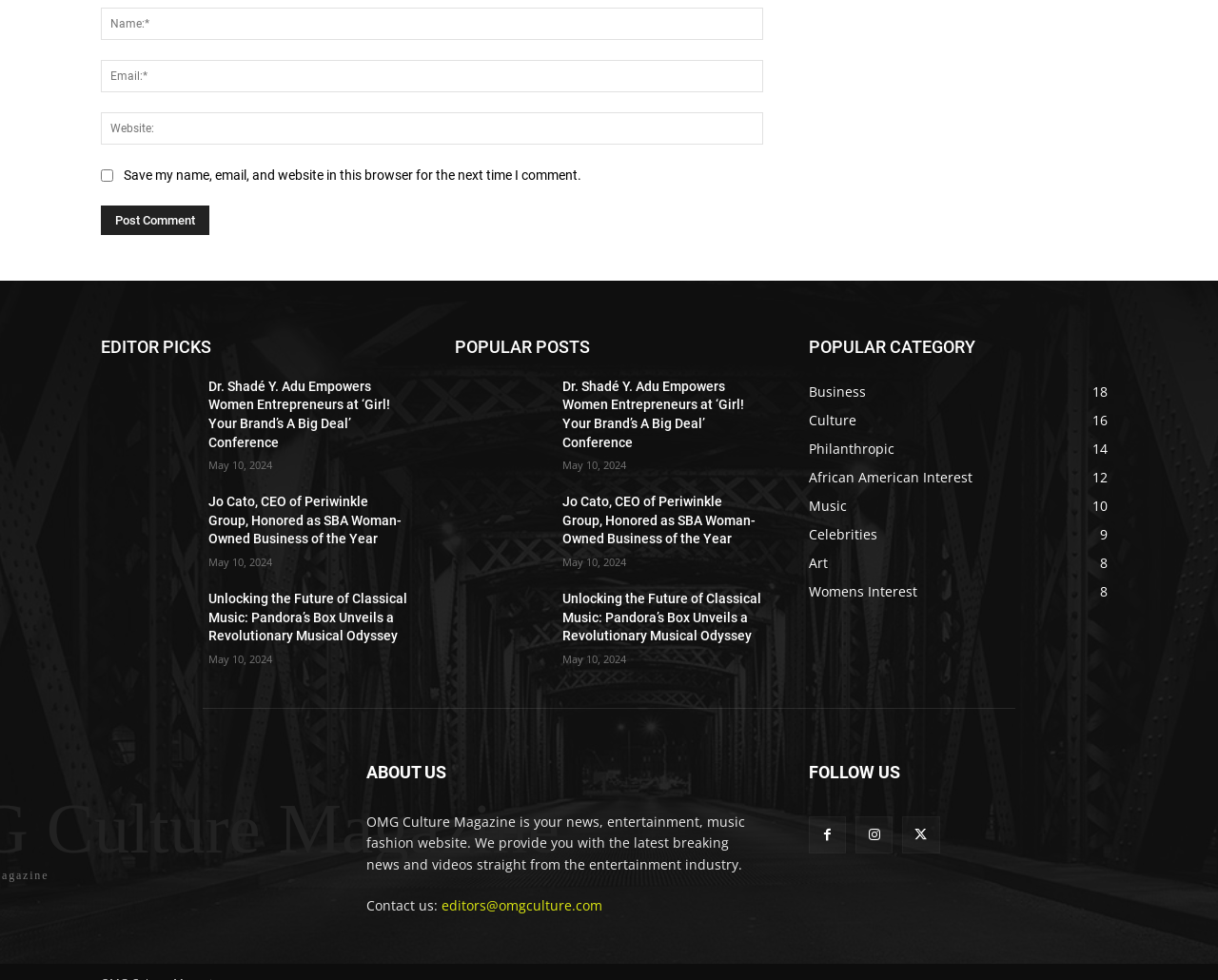Calculate the bounding box coordinates for the UI element based on the following description: "Philanthropic14". Ensure the coordinates are four float numbers between 0 and 1, i.e., [left, top, right, bottom].

[0.664, 0.445, 0.734, 0.464]